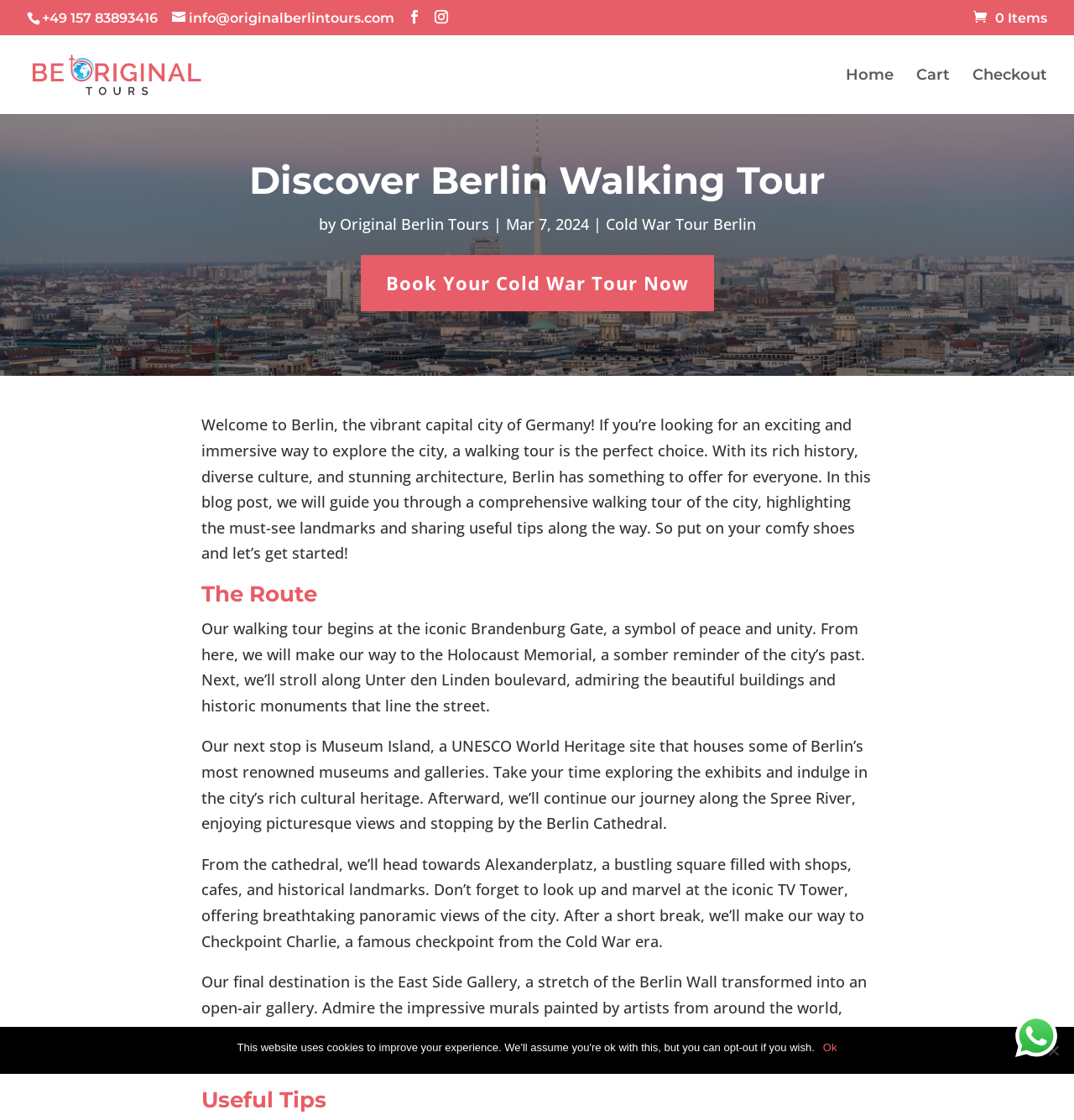Provide a thorough and detailed response to the question by examining the image: 
What is the last stop of the walking tour?

I found the last stop of the walking tour by reading the static text elements that describe the tour route. The last stop is mentioned in the text element with the text 'Our final destination is the East Side Gallery, a stretch of the Berlin Wall transformed into an open-air gallery'.